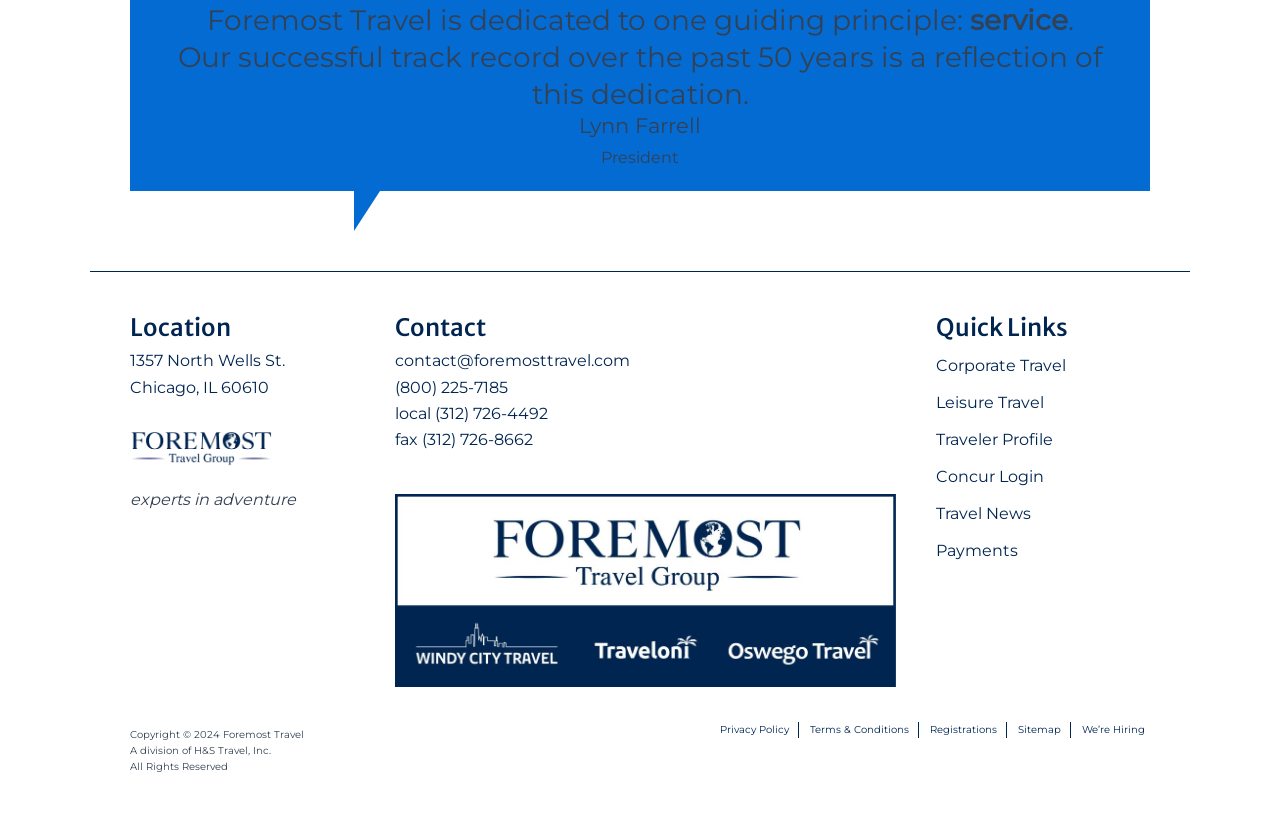Given the webpage screenshot, identify the bounding box of the UI element that matches this description: "Sitemap".

[0.795, 0.886, 0.837, 0.905]